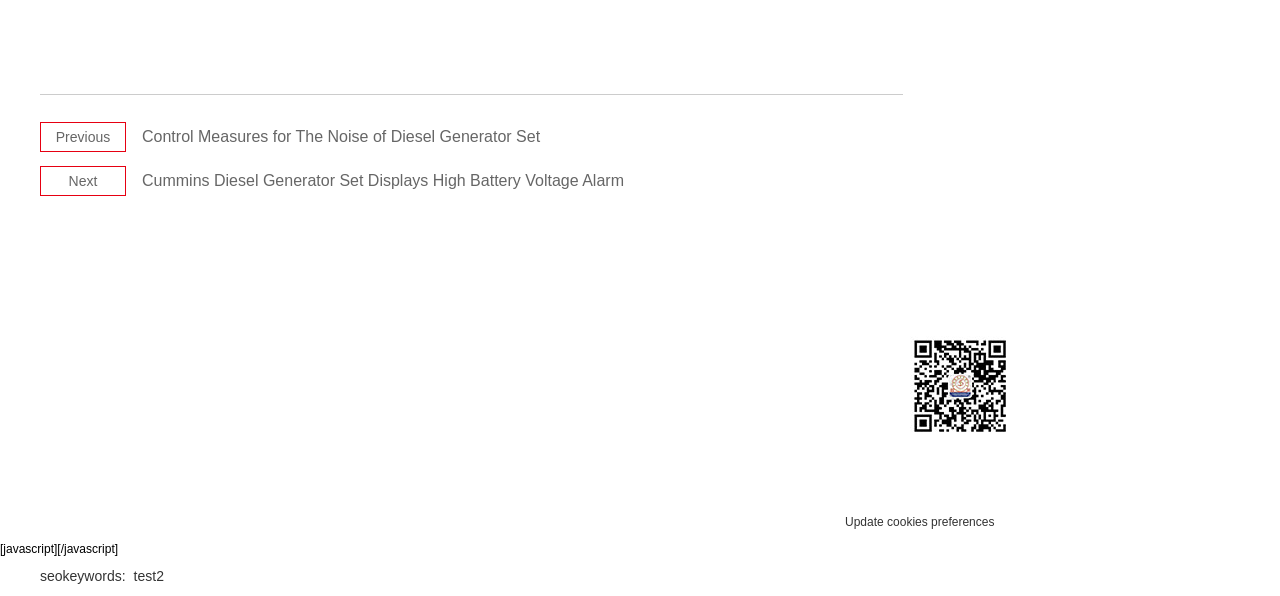Determine the bounding box coordinates for the HTML element mentioned in the following description: "Sitemap". The coordinates should be a list of four floats ranging from 0 to 1, represented as [left, top, right, bottom].

[0.809, 0.825, 0.849, 0.852]